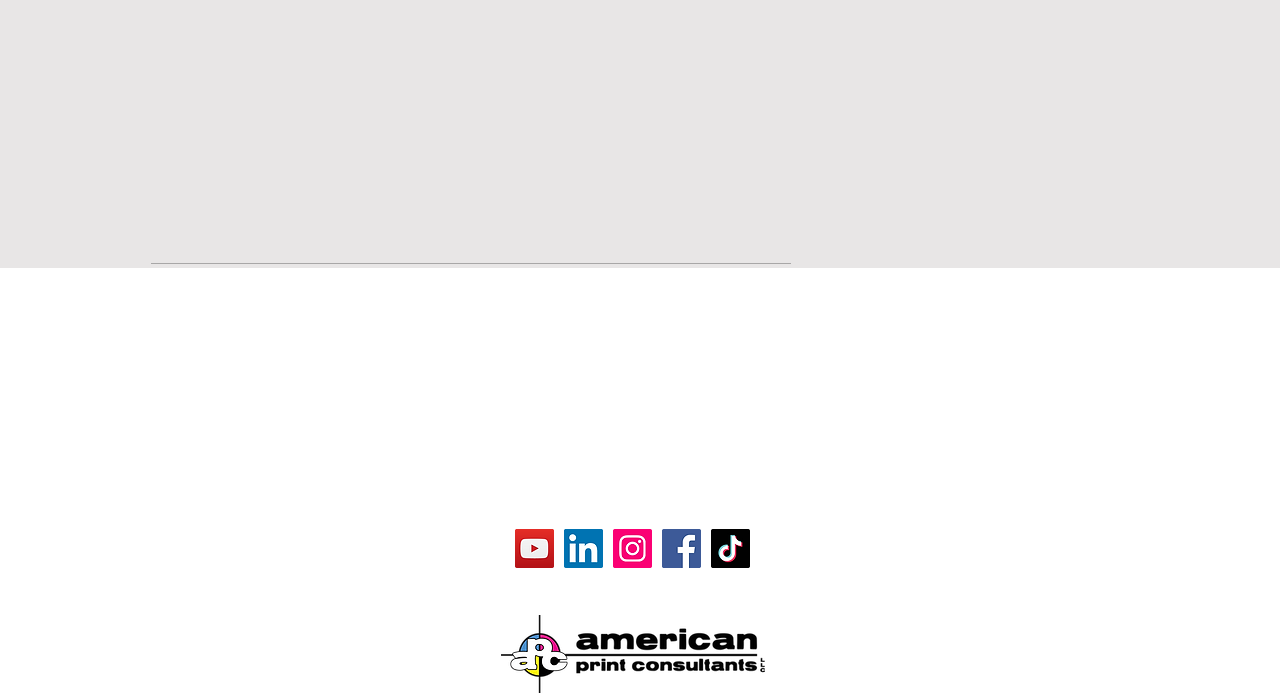Locate the UI element described as follows: "aria-label="Facebook"". Return the bounding box coordinates as four float numbers between 0 and 1 in the order [left, top, right, bottom].

[0.517, 0.763, 0.548, 0.82]